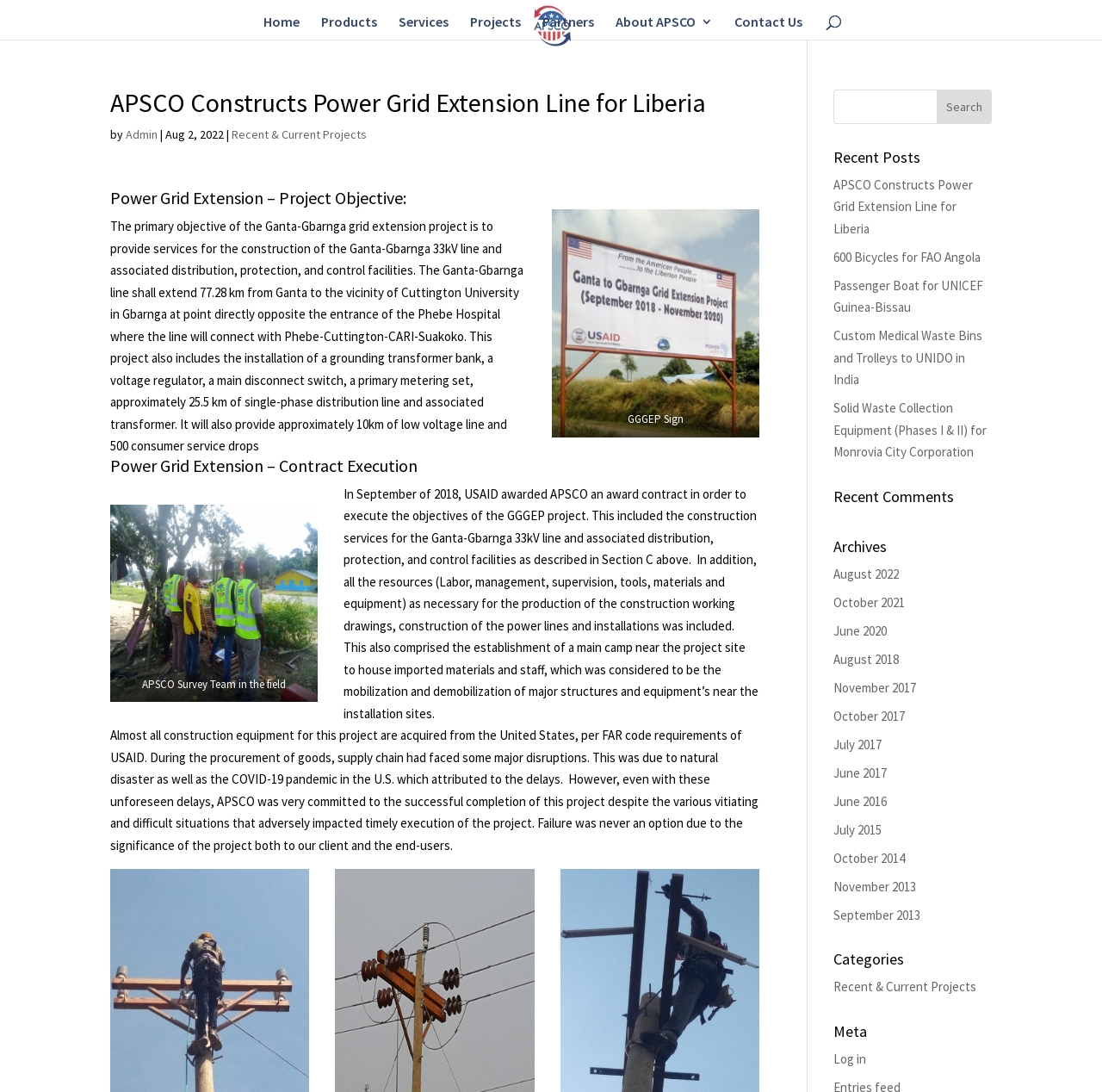Determine the bounding box coordinates (top-left x, top-left y, bottom-right x, bottom-right y) of the UI element described in the following text: October 2017

[0.756, 0.648, 0.821, 0.663]